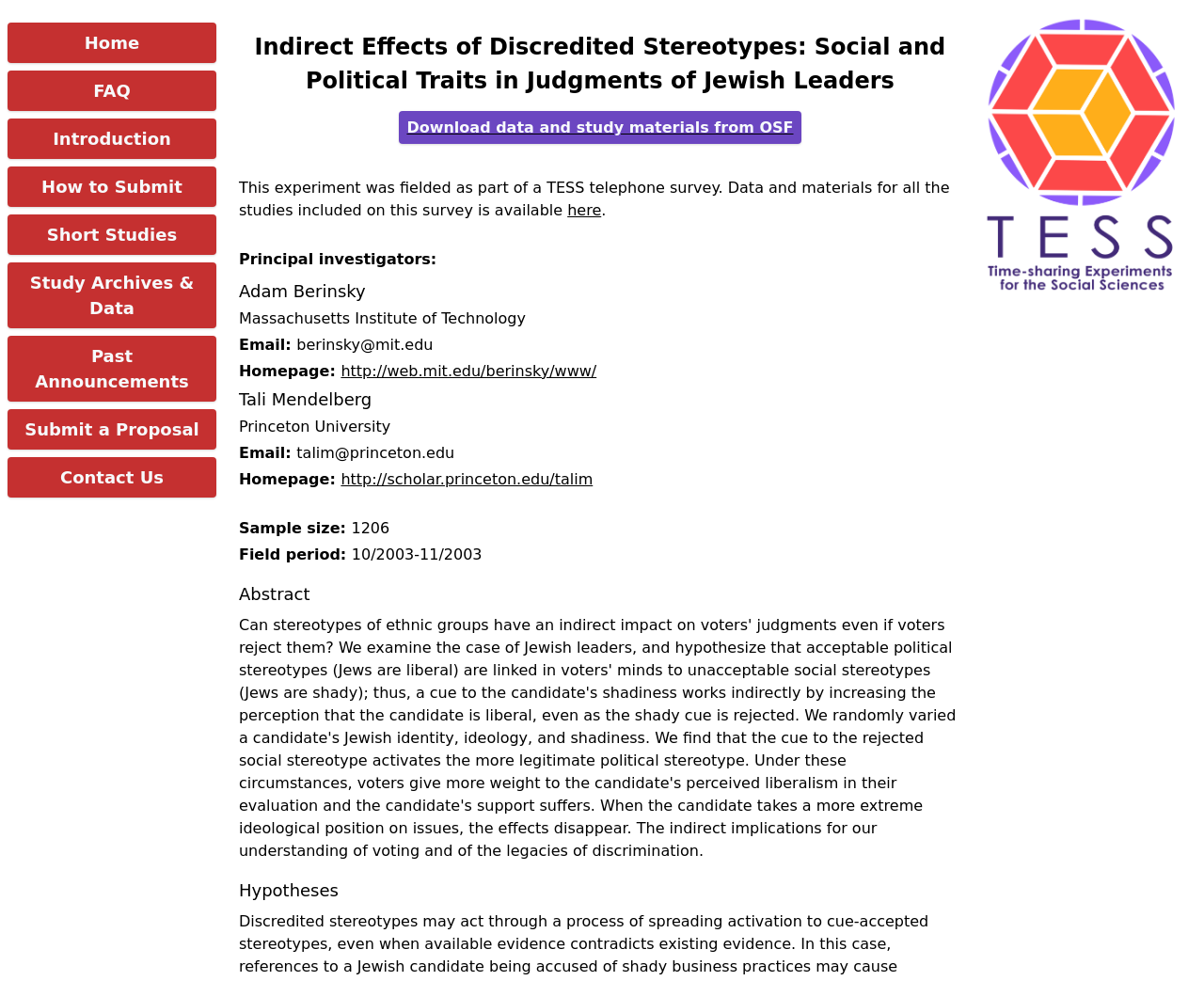What is the name of the first principal investigator?
Please answer using one word or phrase, based on the screenshot.

Adam Berinsky